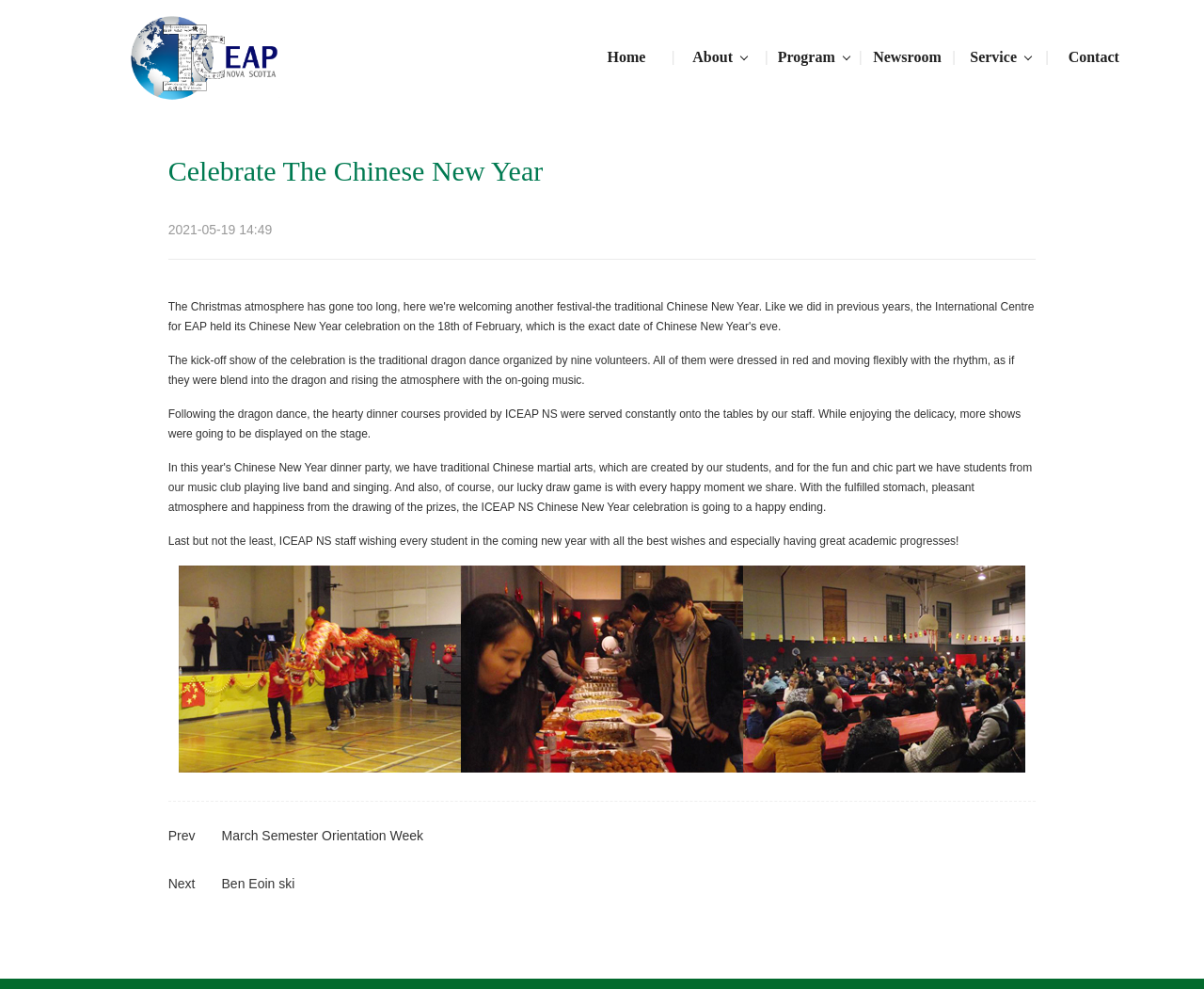Please identify the bounding box coordinates of the element that needs to be clicked to execute the following command: "view March Semester Orientation Week". Provide the bounding box using four float numbers between 0 and 1, formatted as [left, top, right, bottom].

[0.184, 0.837, 0.352, 0.853]